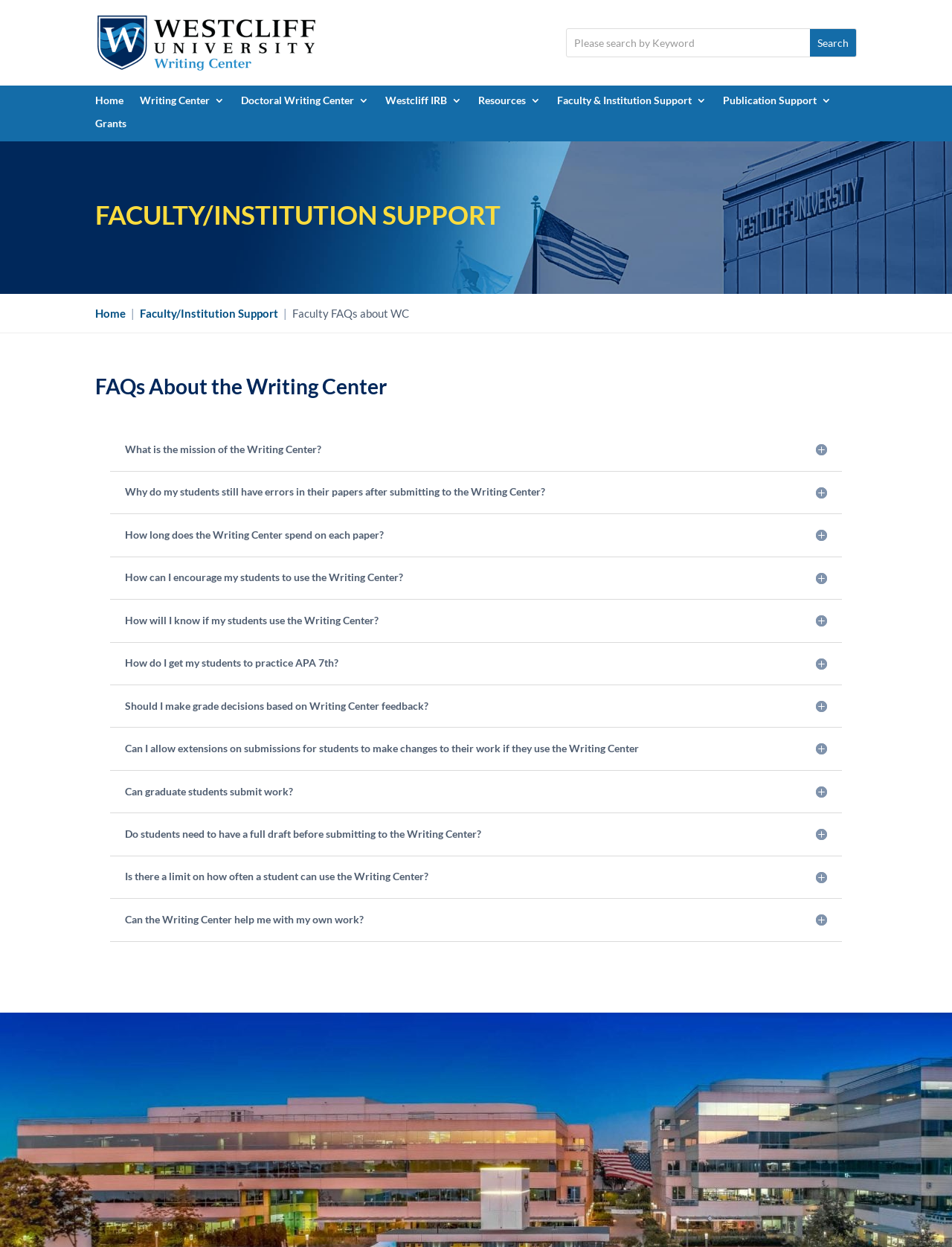How many links are there in the top navigation bar?
From the image, provide a succinct answer in one word or a short phrase.

8